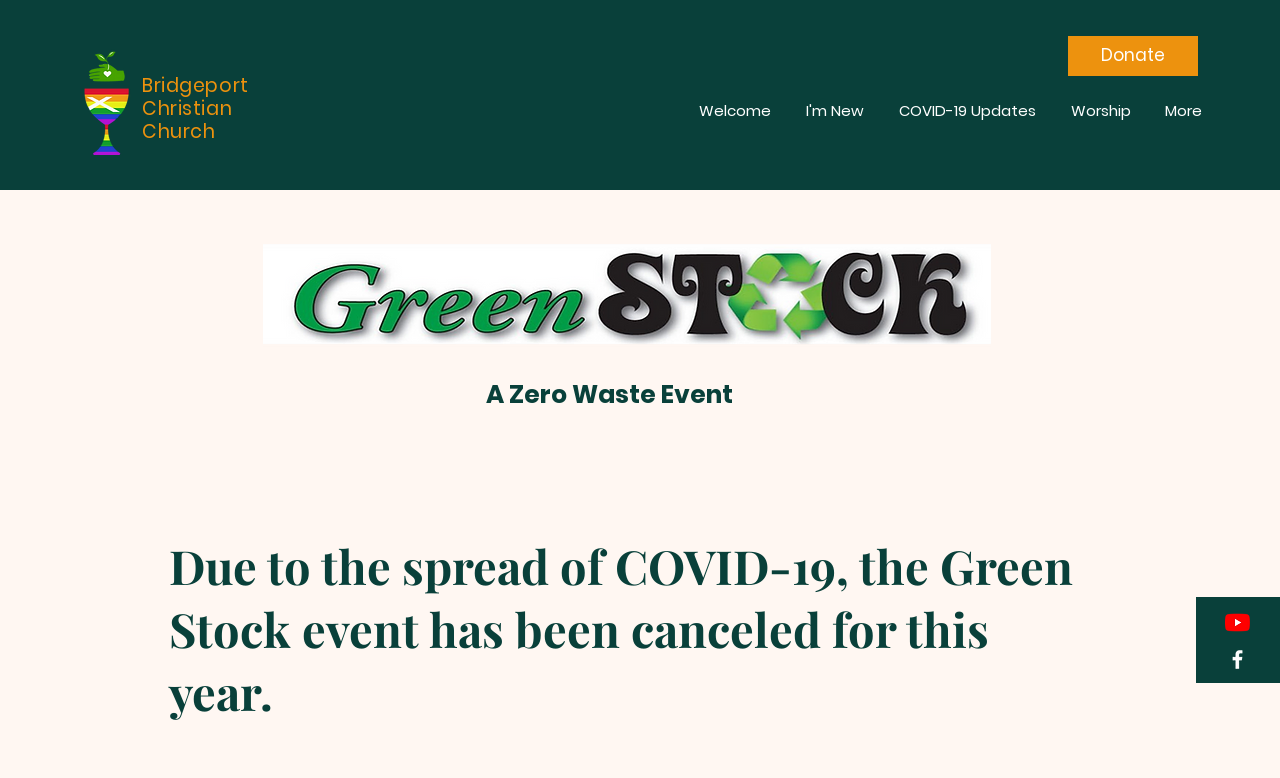Find the bounding box coordinates of the clickable area that will achieve the following instruction: "Visit the Welcome page".

[0.532, 0.117, 0.616, 0.168]